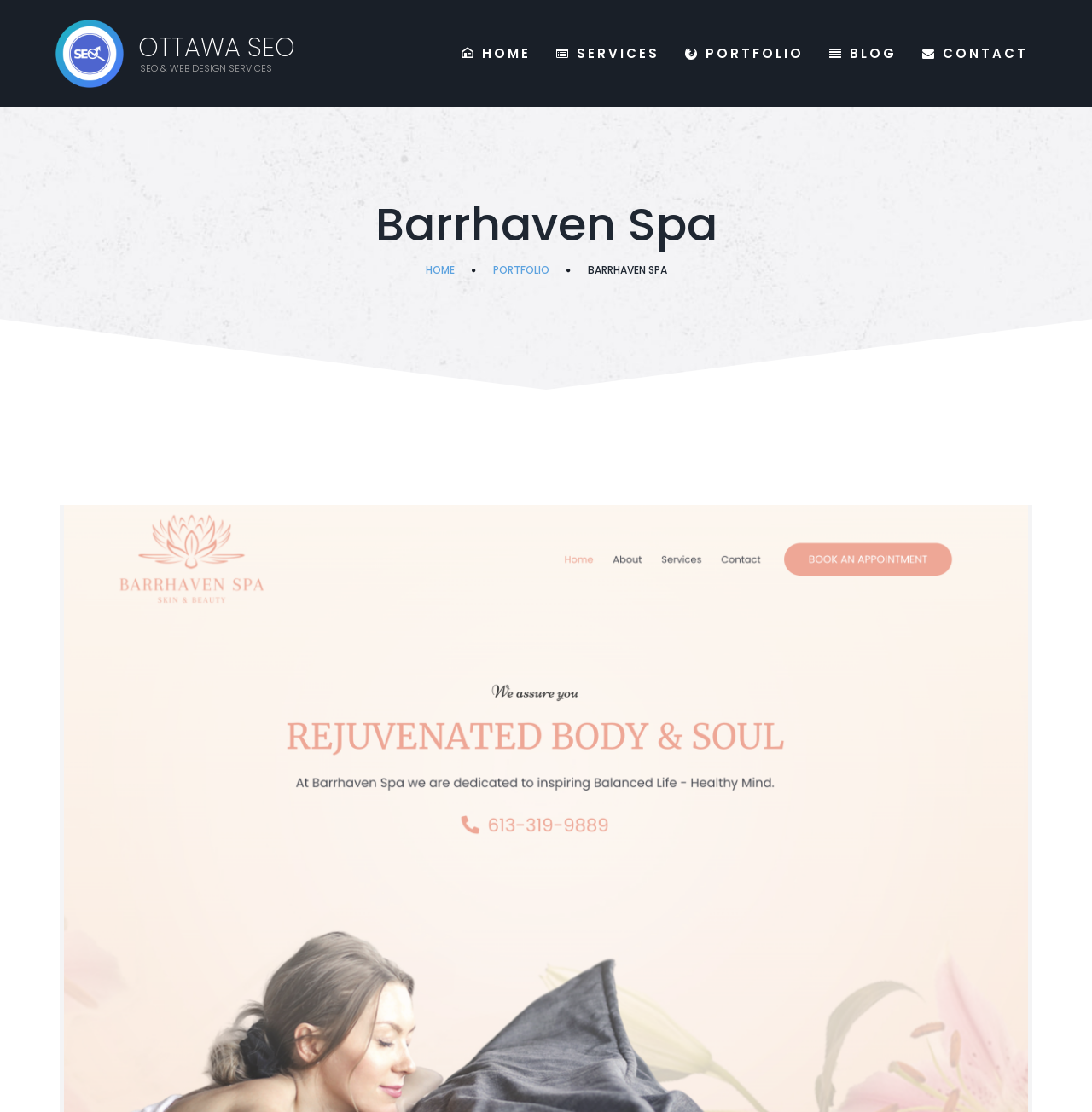Determine the bounding box coordinates of the target area to click to execute the following instruction: "Click on the 'About Us' link."

None